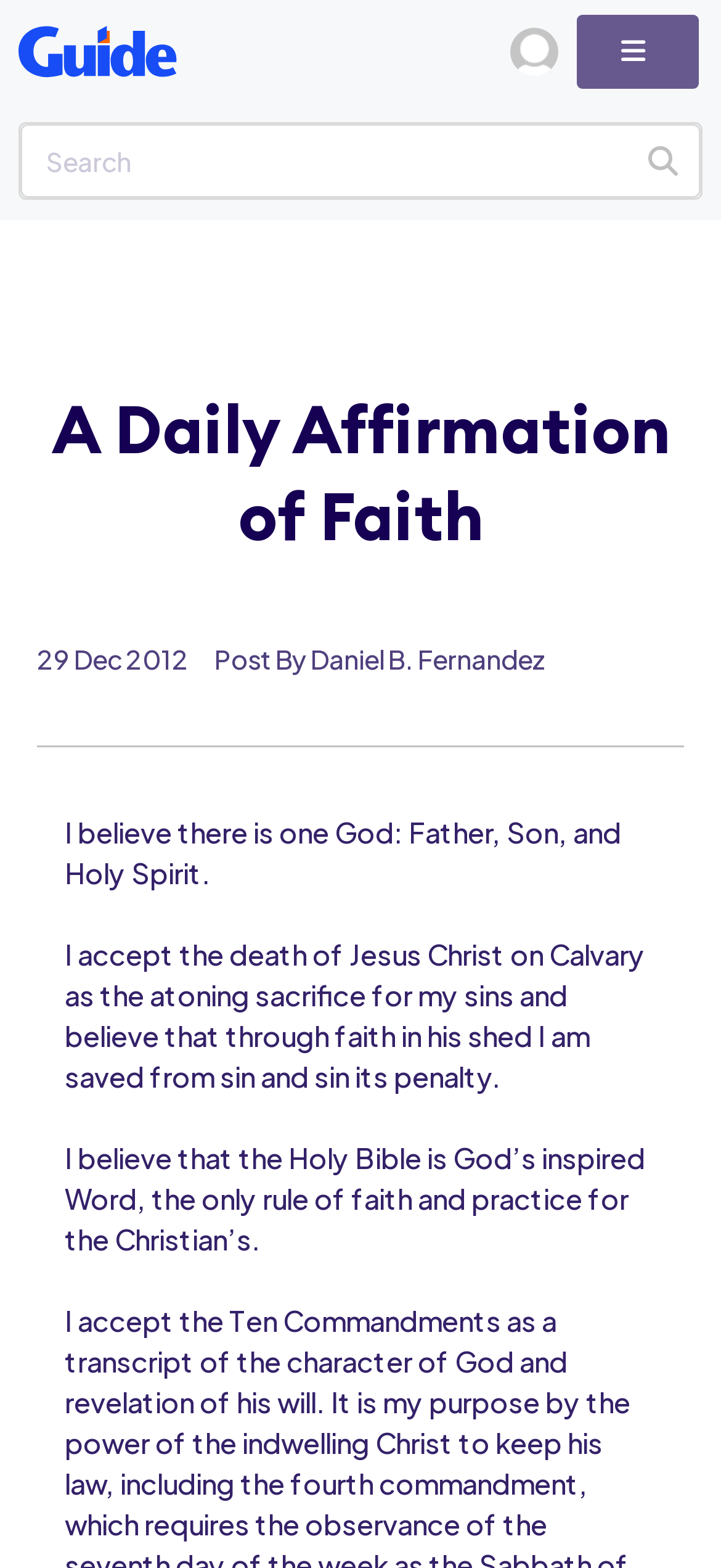Using the details in the image, give a detailed response to the question below:
What is the date of the post?

I found the date of the post by looking at the static text element with the content '29 Dec 2012' which is located at the top of the webpage, indicating the date when the post was published.